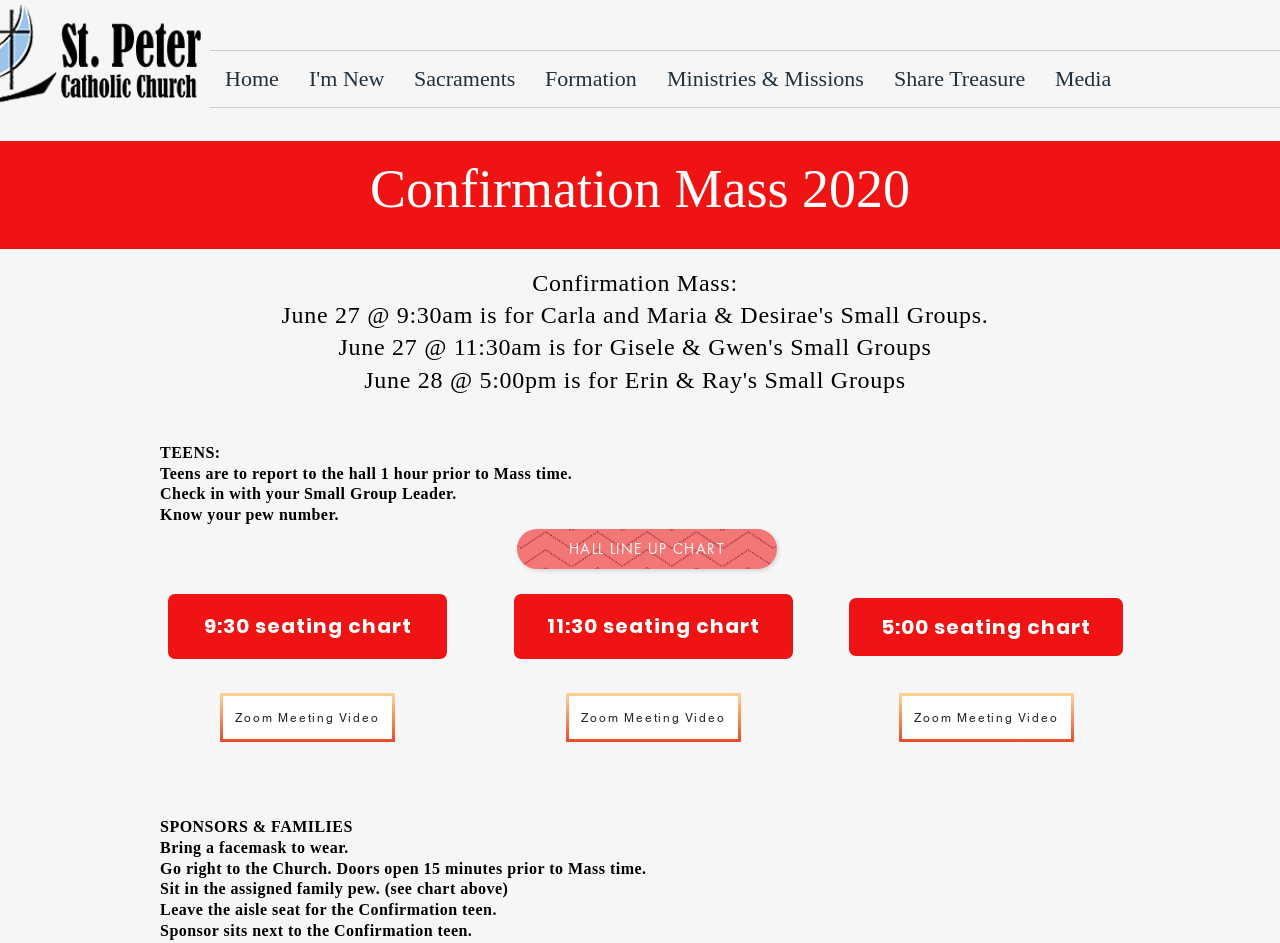Identify the bounding box coordinates necessary to click and complete the given instruction: "Join Zoom Meeting Video".

[0.172, 0.735, 0.309, 0.787]